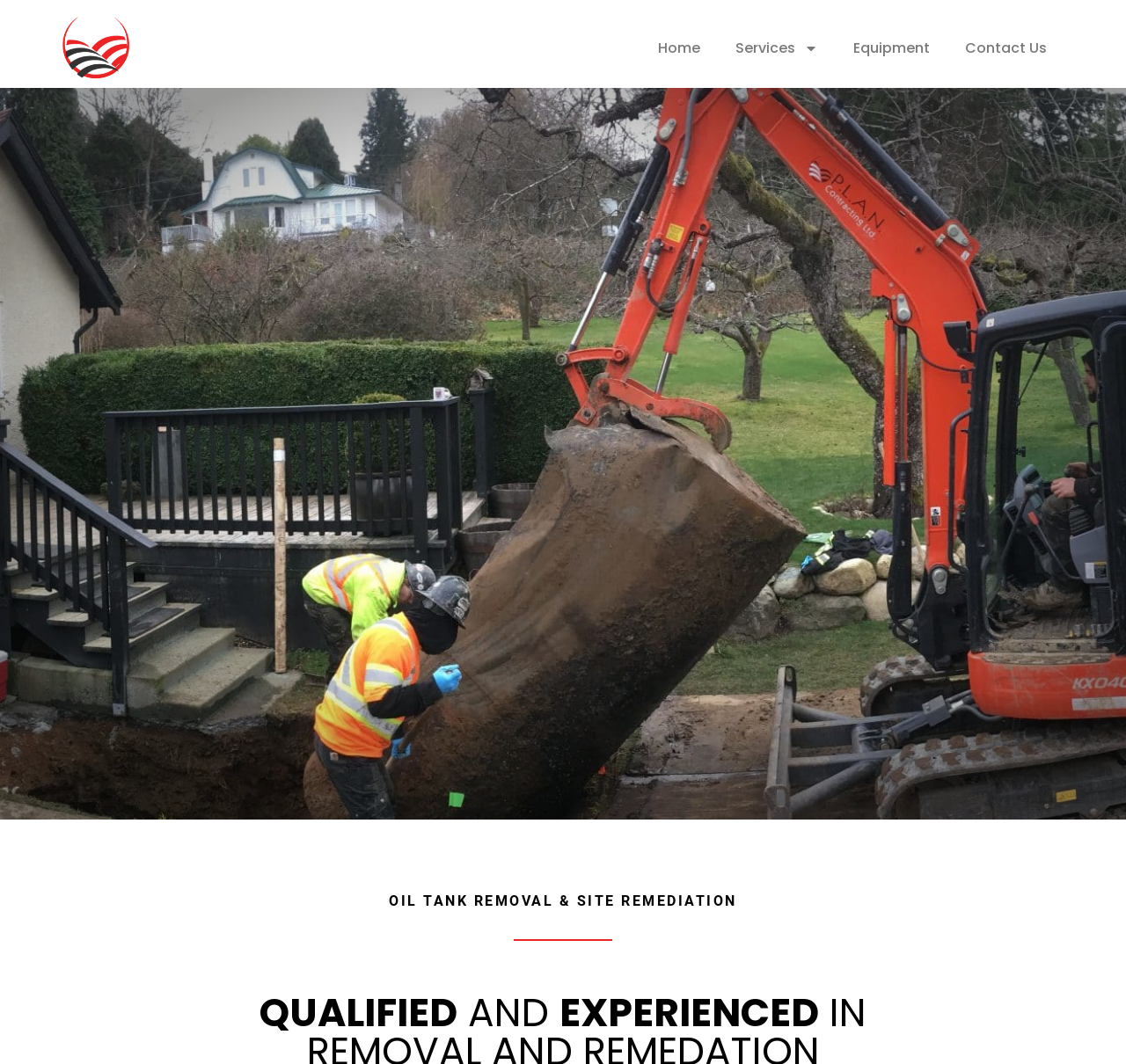Is the 'Services' dropdown menu expanded?
Provide a fully detailed and comprehensive answer to the question.

I checked the 'Services' link and saw that it has a 'hasPopup' attribute and an 'expanded' attribute set to 'False', indicating that the dropdown menu is not expanded.